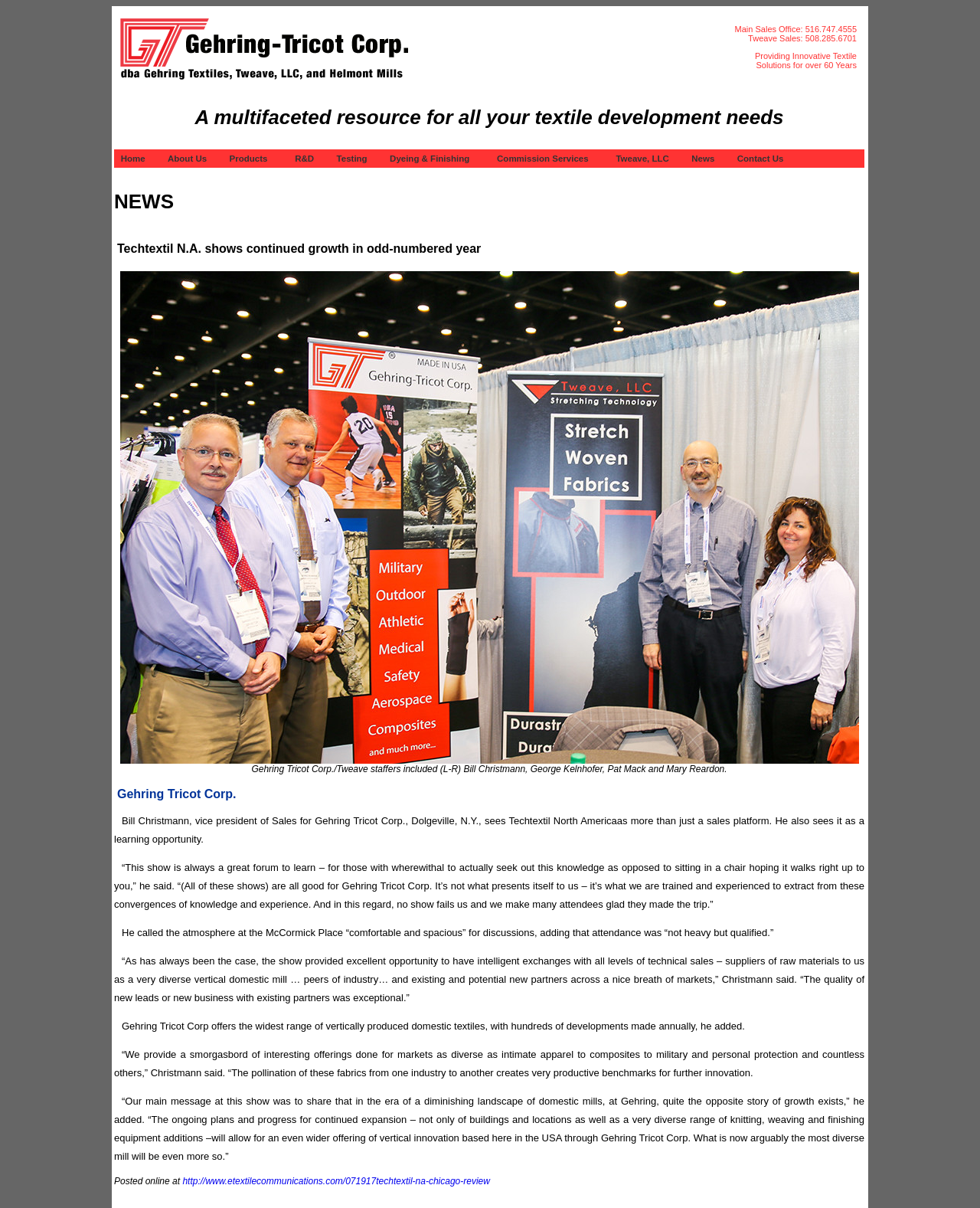Please identify the coordinates of the bounding box that should be clicked to fulfill this instruction: "Read the news article 'Techtextil N.A. shows continued growth in odd-numbered year'".

[0.116, 0.2, 0.882, 0.212]